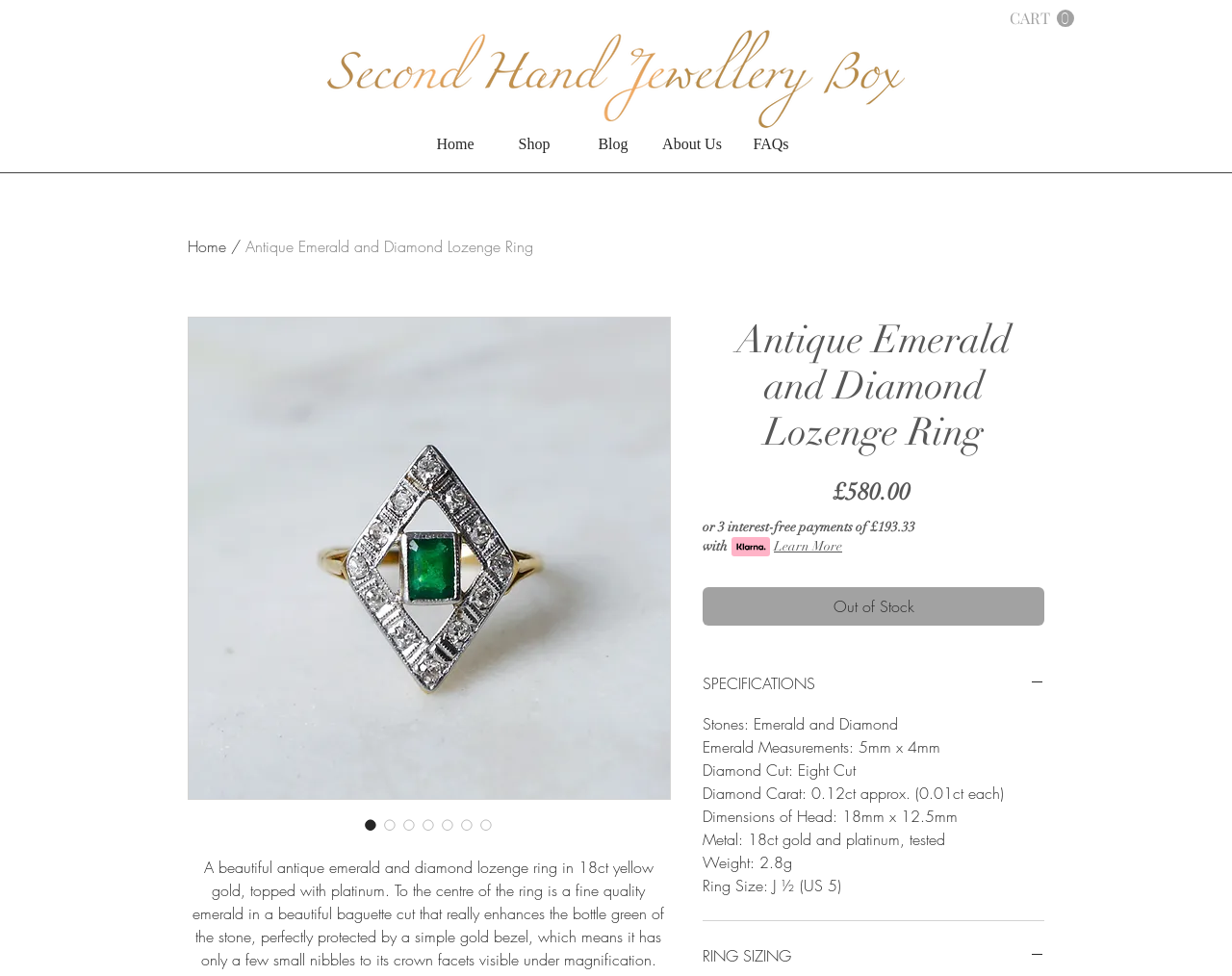Please identify the bounding box coordinates of the clickable element to fulfill the following instruction: "View the 'SPECIFICATIONS' of the ring". The coordinates should be four float numbers between 0 and 1, i.e., [left, top, right, bottom].

[0.57, 0.688, 0.848, 0.713]